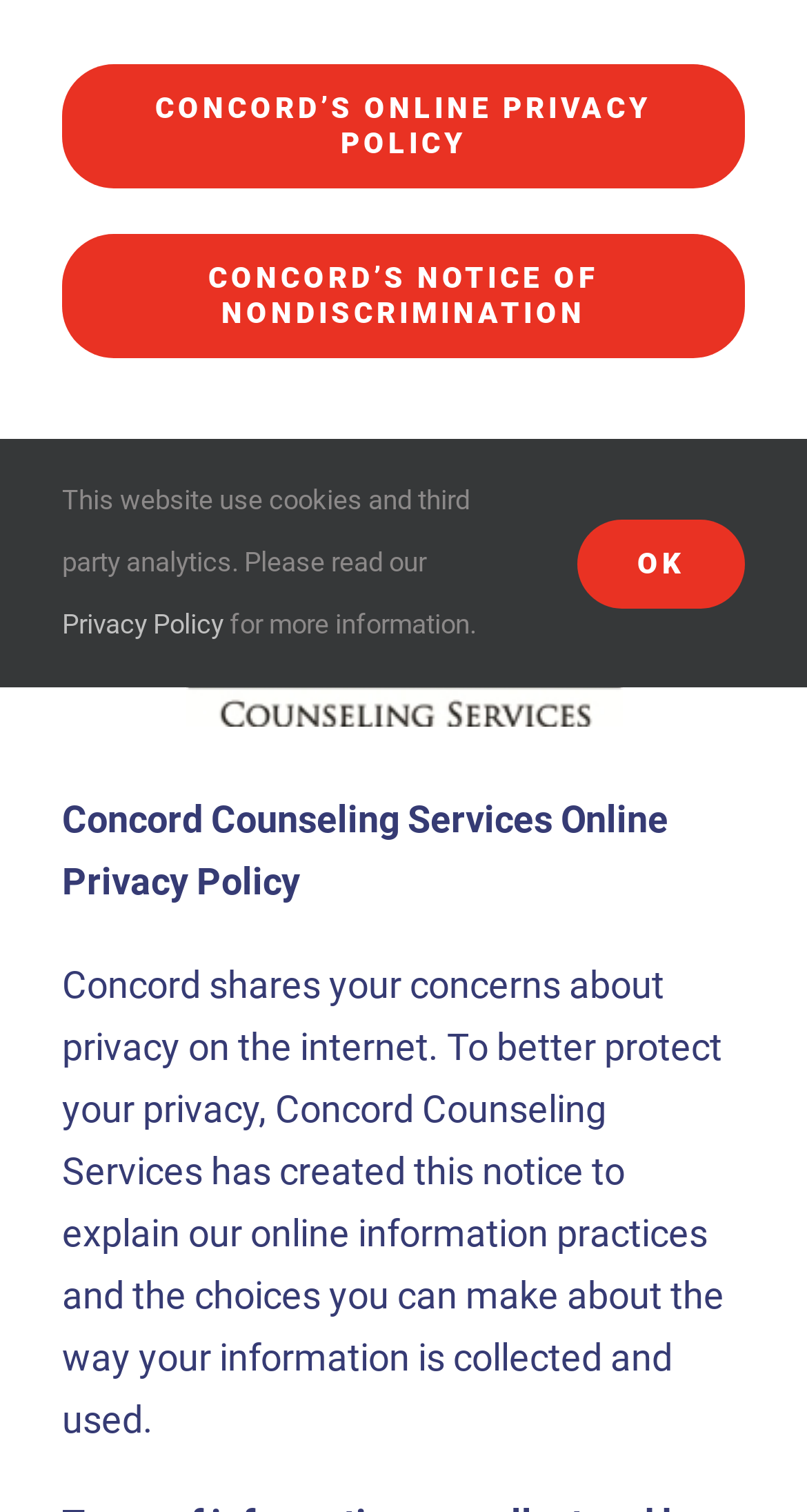Given the element description: "Privacy Policy", predict the bounding box coordinates of the UI element it refers to, using four float numbers between 0 and 1, i.e., [left, top, right, bottom].

[0.077, 0.403, 0.277, 0.423]